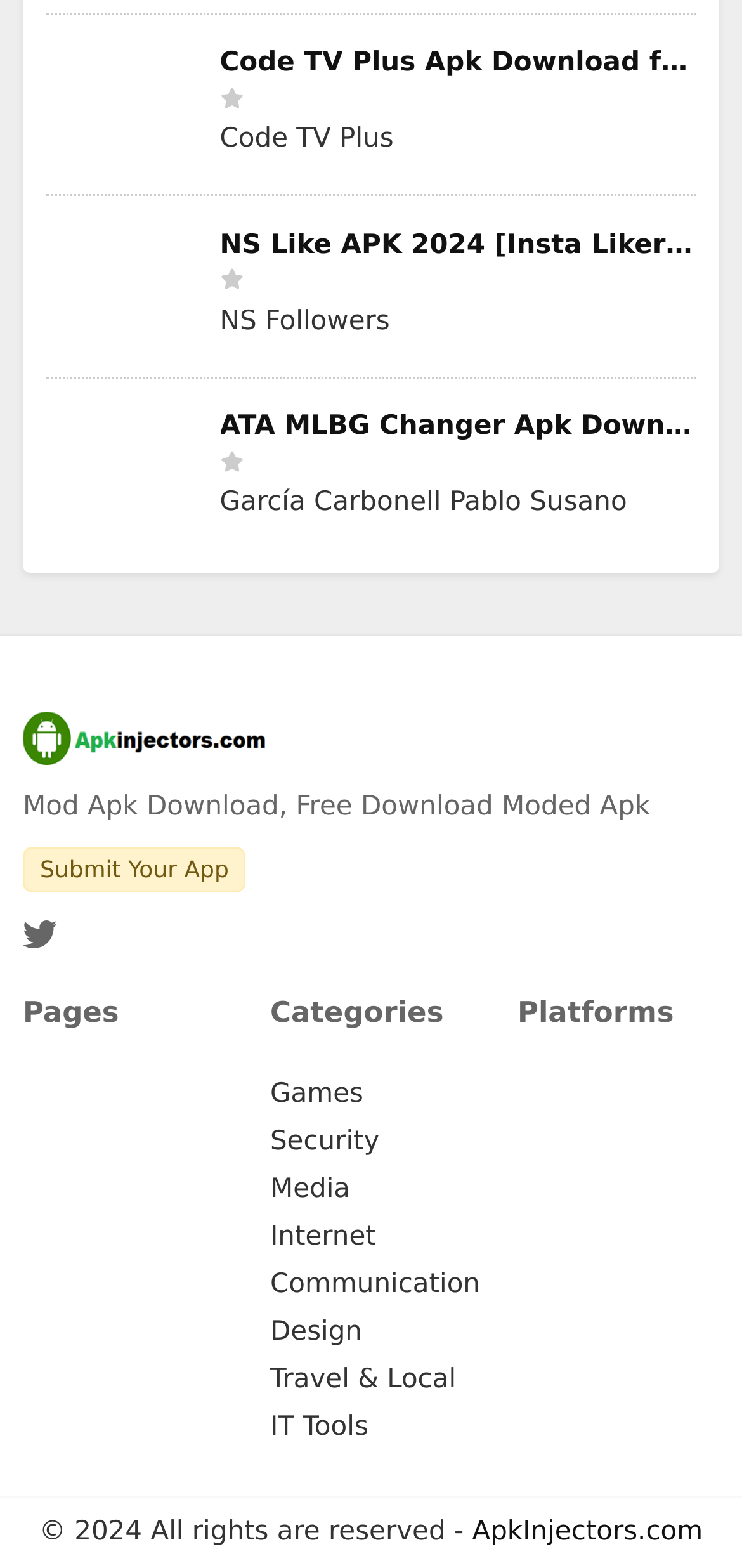Can you identify the bounding box coordinates of the clickable region needed to carry out this instruction: 'Visit Twitter'? The coordinates should be four float numbers within the range of 0 to 1, stated as [left, top, right, bottom].

[0.031, 0.582, 0.077, 0.601]